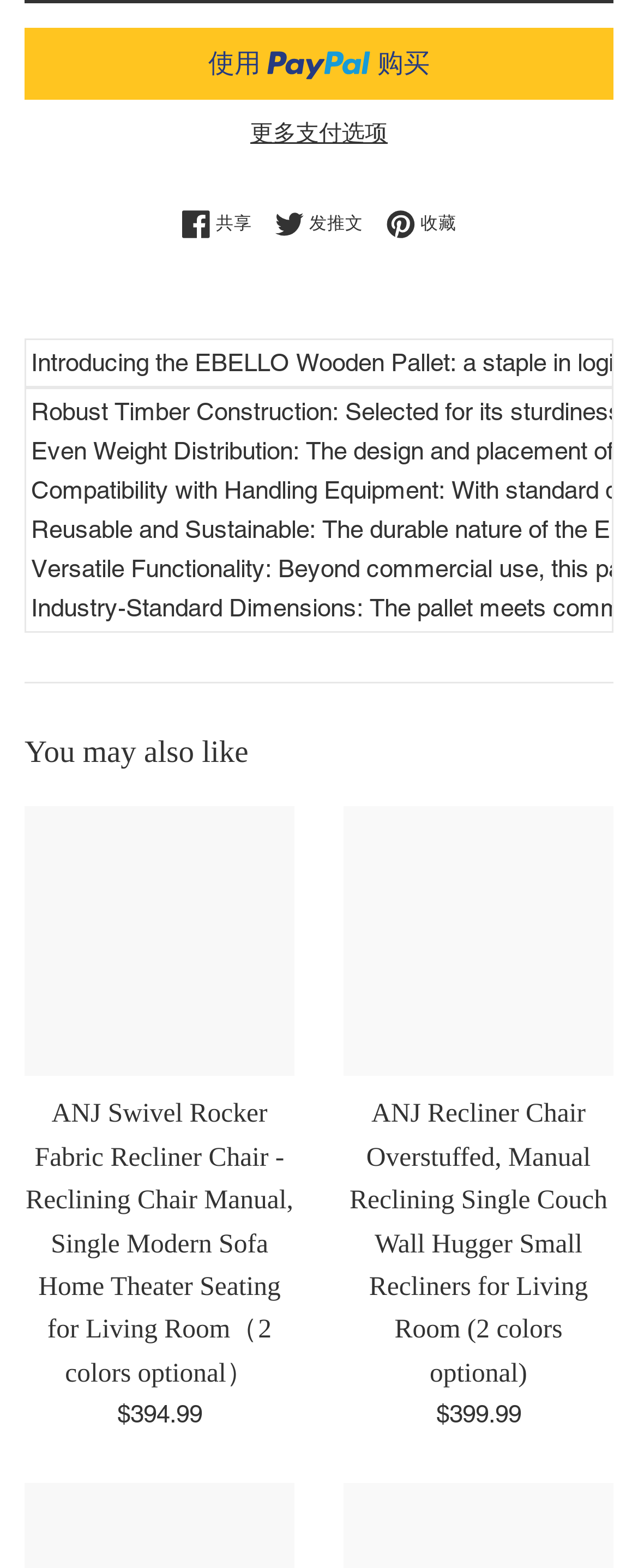Give the bounding box coordinates for the element described by: "立即购买 PayPal使用 购买".

[0.038, 0.017, 0.962, 0.063]